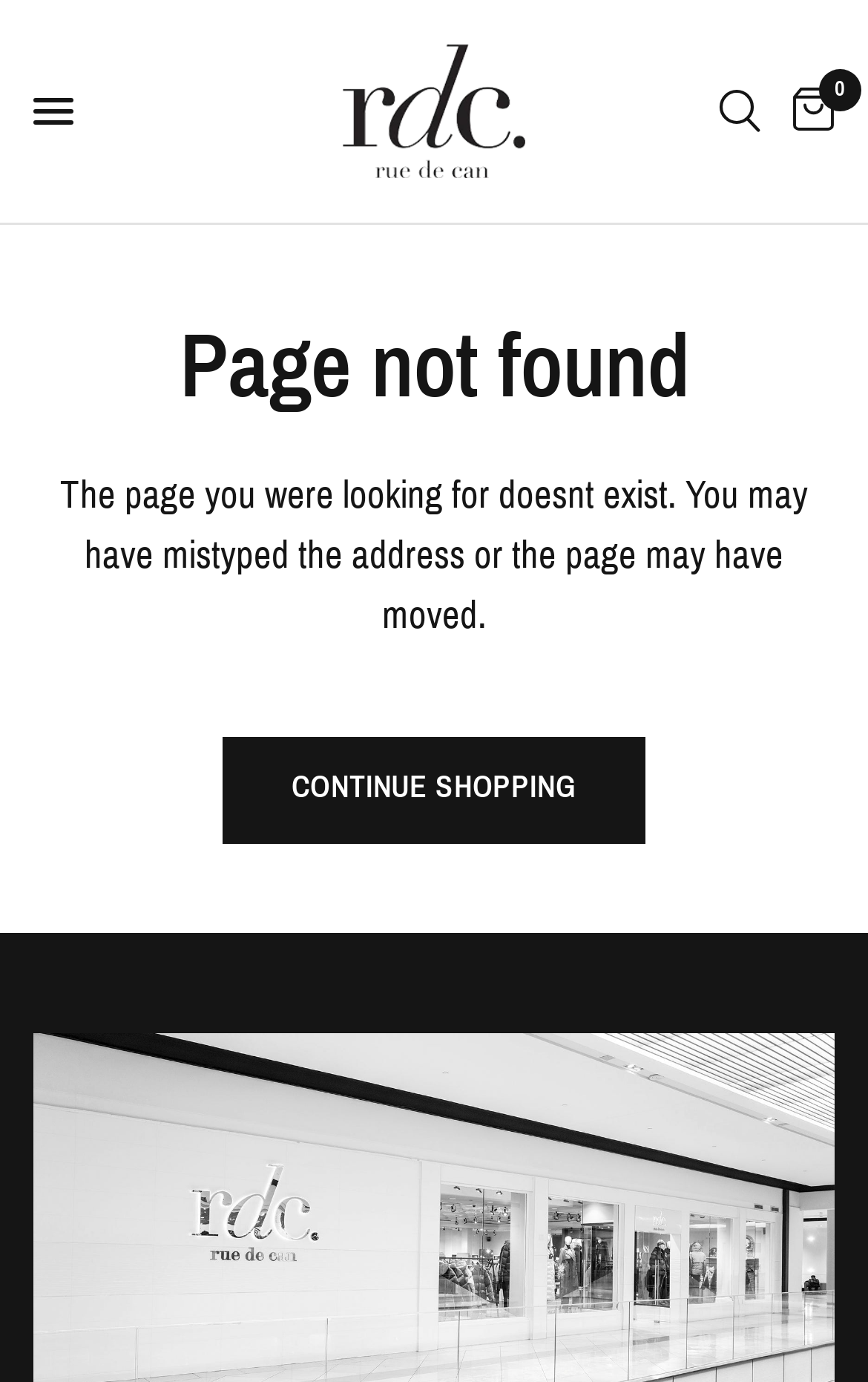How many images are on the top navigation bar?
Please answer the question with a single word or phrase, referencing the image.

3